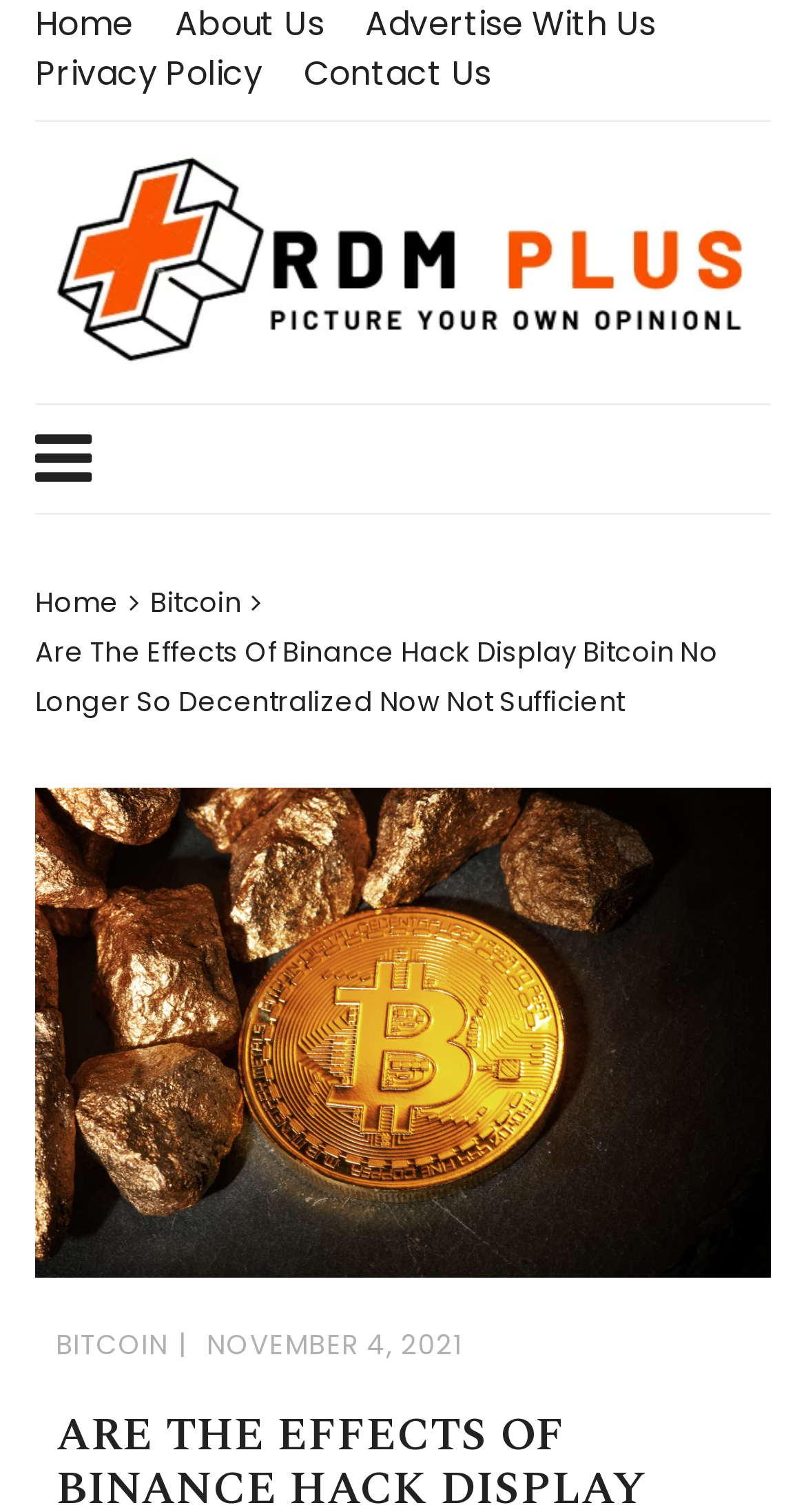What is the name of the website?
From the image, provide a succinct answer in one word or a short phrase.

RDM Plus